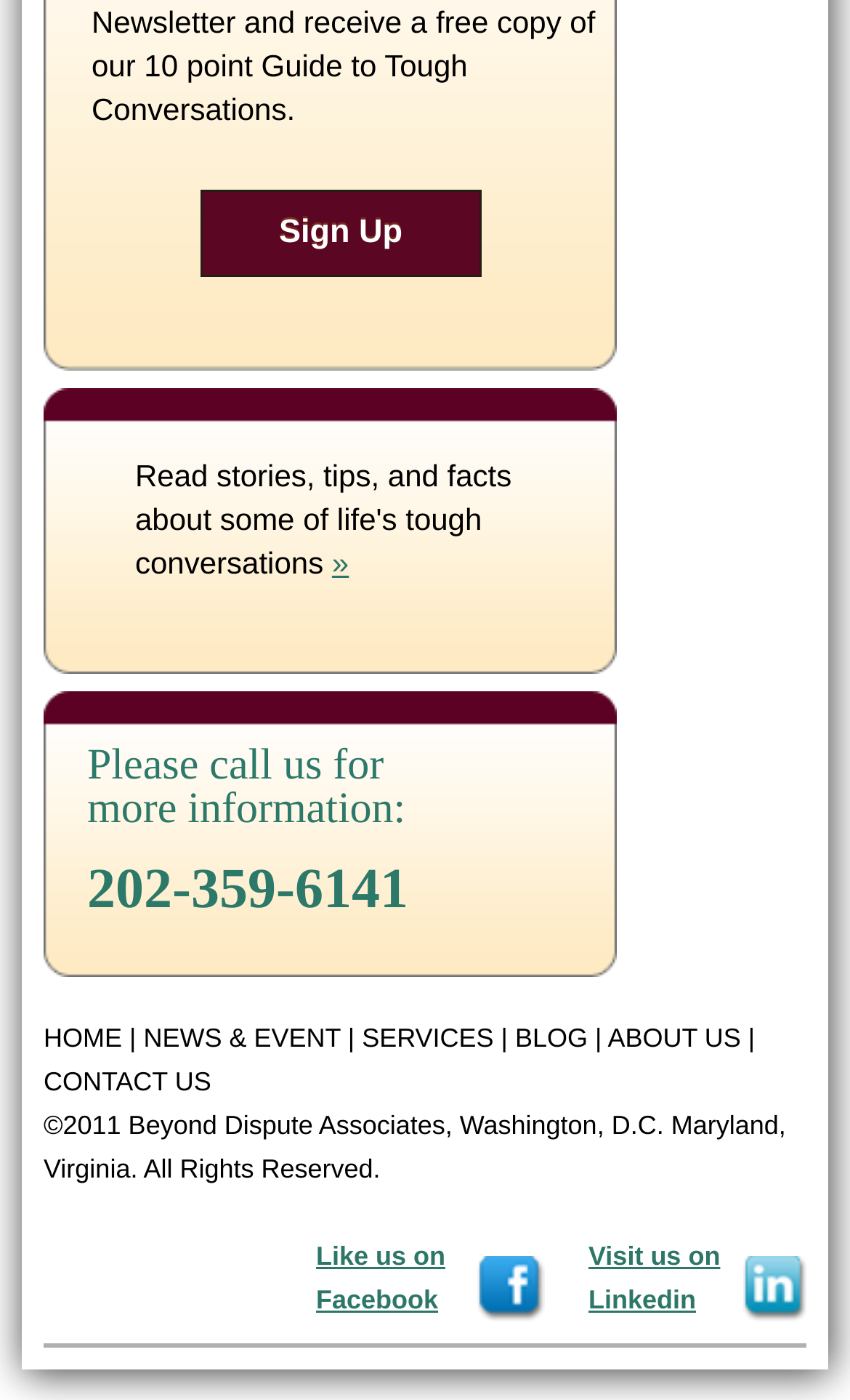What is the theme of the webpage?
Identify the answer in the screenshot and reply with a single word or phrase.

Life's tough conversations